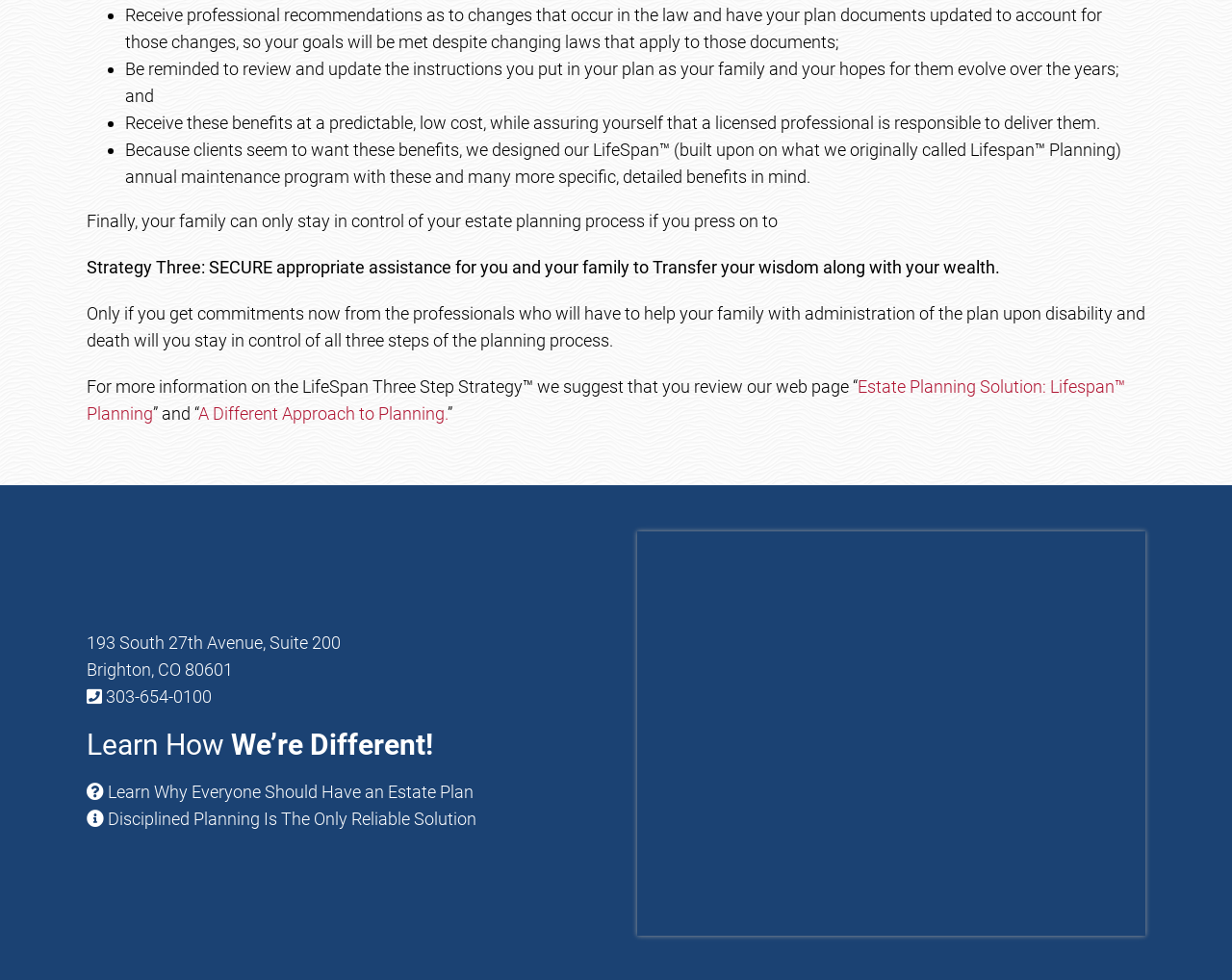What is the purpose of Strategy Three?
Refer to the screenshot and answer in one word or phrase.

Transfer wisdom and wealth